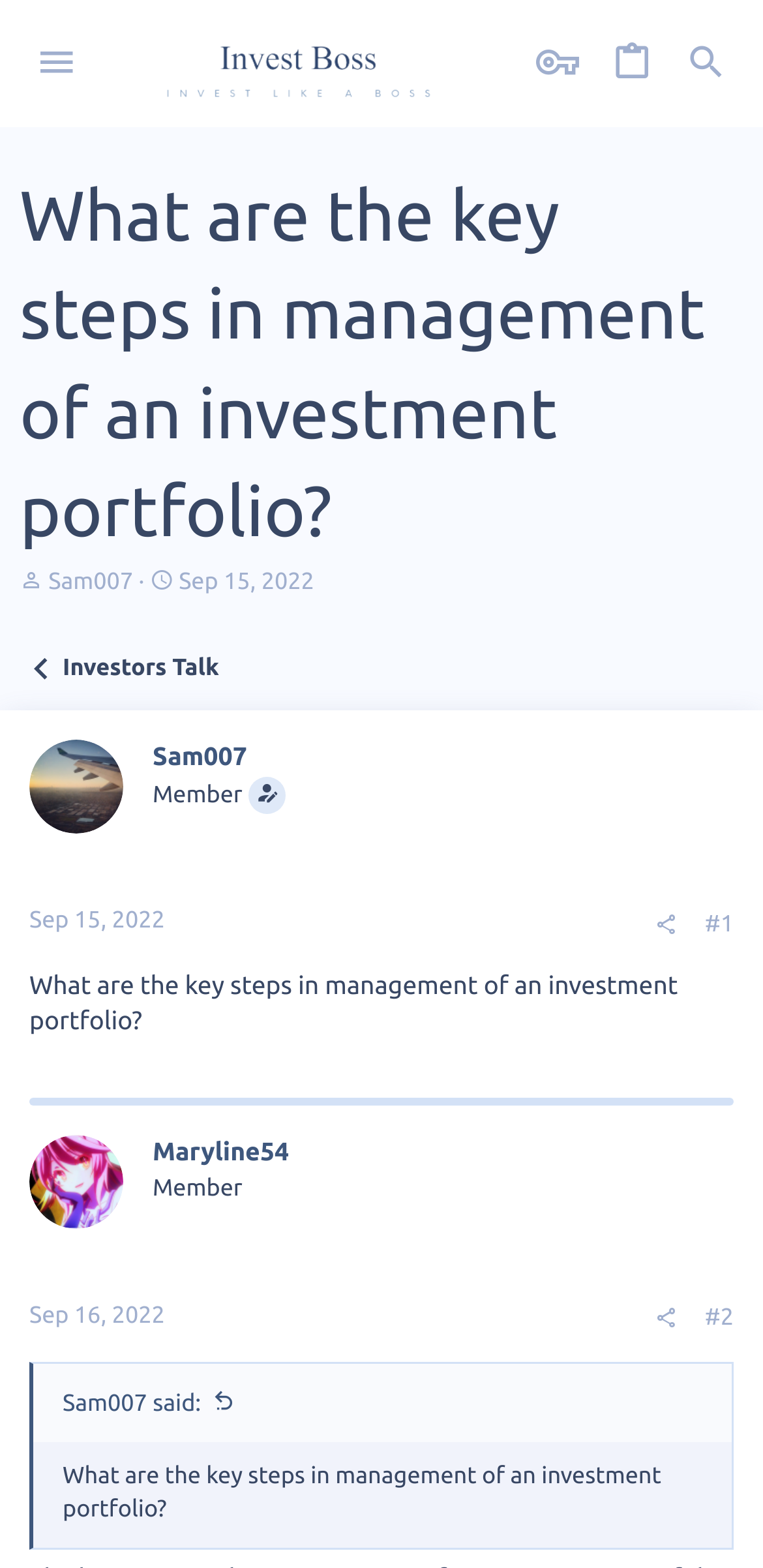Please find and report the primary heading text from the webpage.

What are the key steps in management of an investment portfolio?